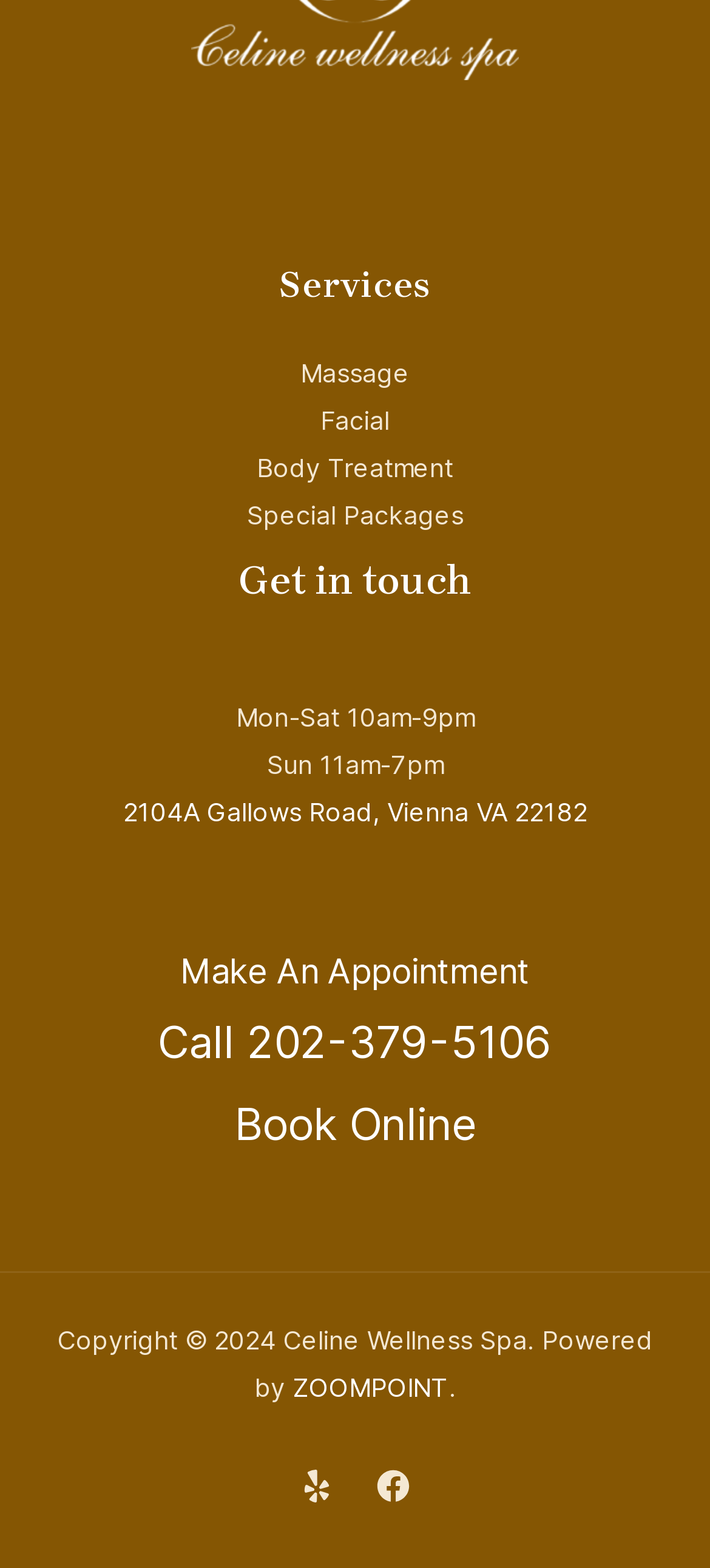What are the spa's operating hours on Monday?
Based on the screenshot, answer the question with a single word or phrase.

10am-9pm